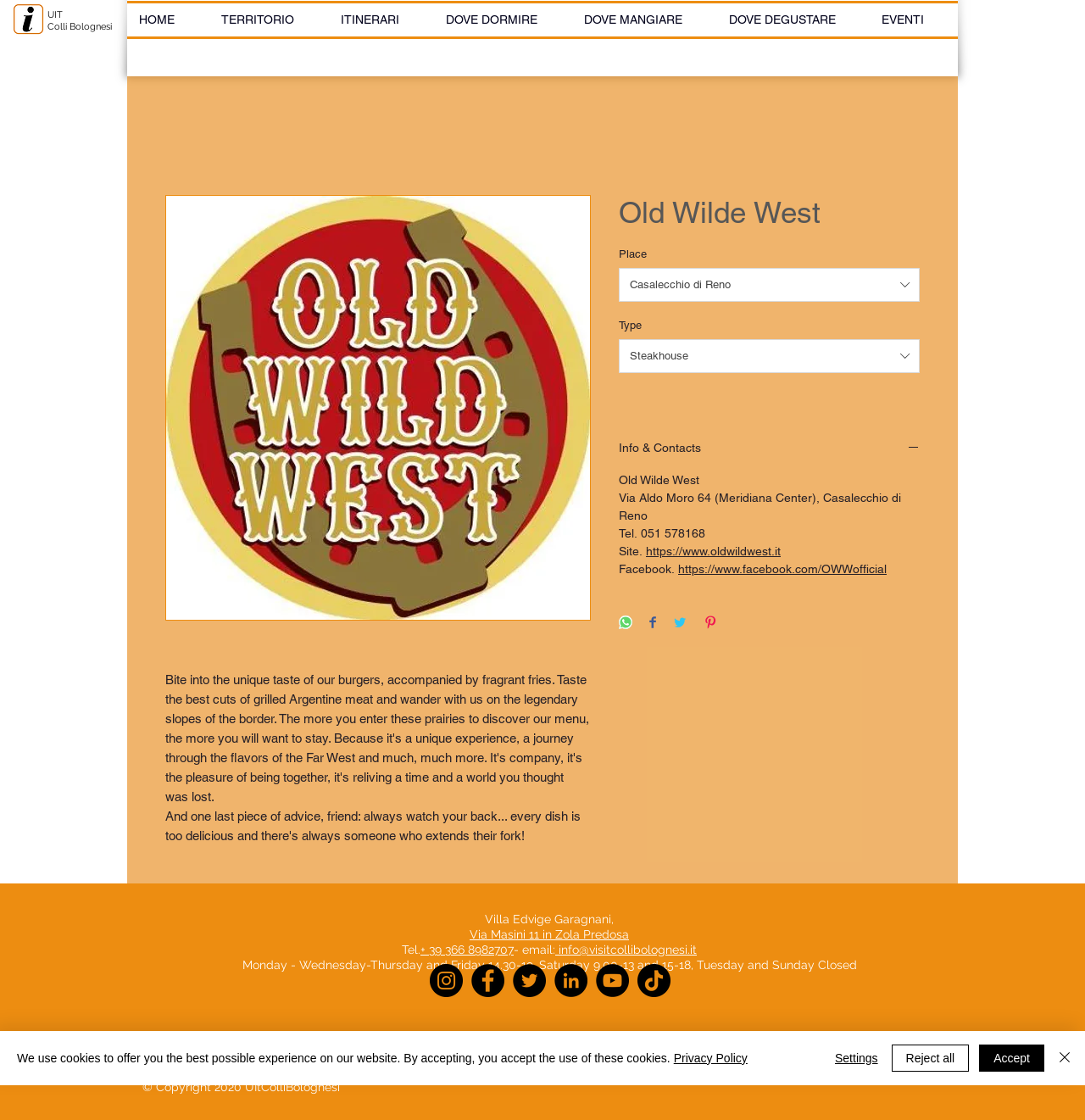Given the element description: "Info & Contacts", predict the bounding box coordinates of the UI element it refers to, using four float numbers between 0 and 1, i.e., [left, top, right, bottom].

[0.57, 0.394, 0.848, 0.408]